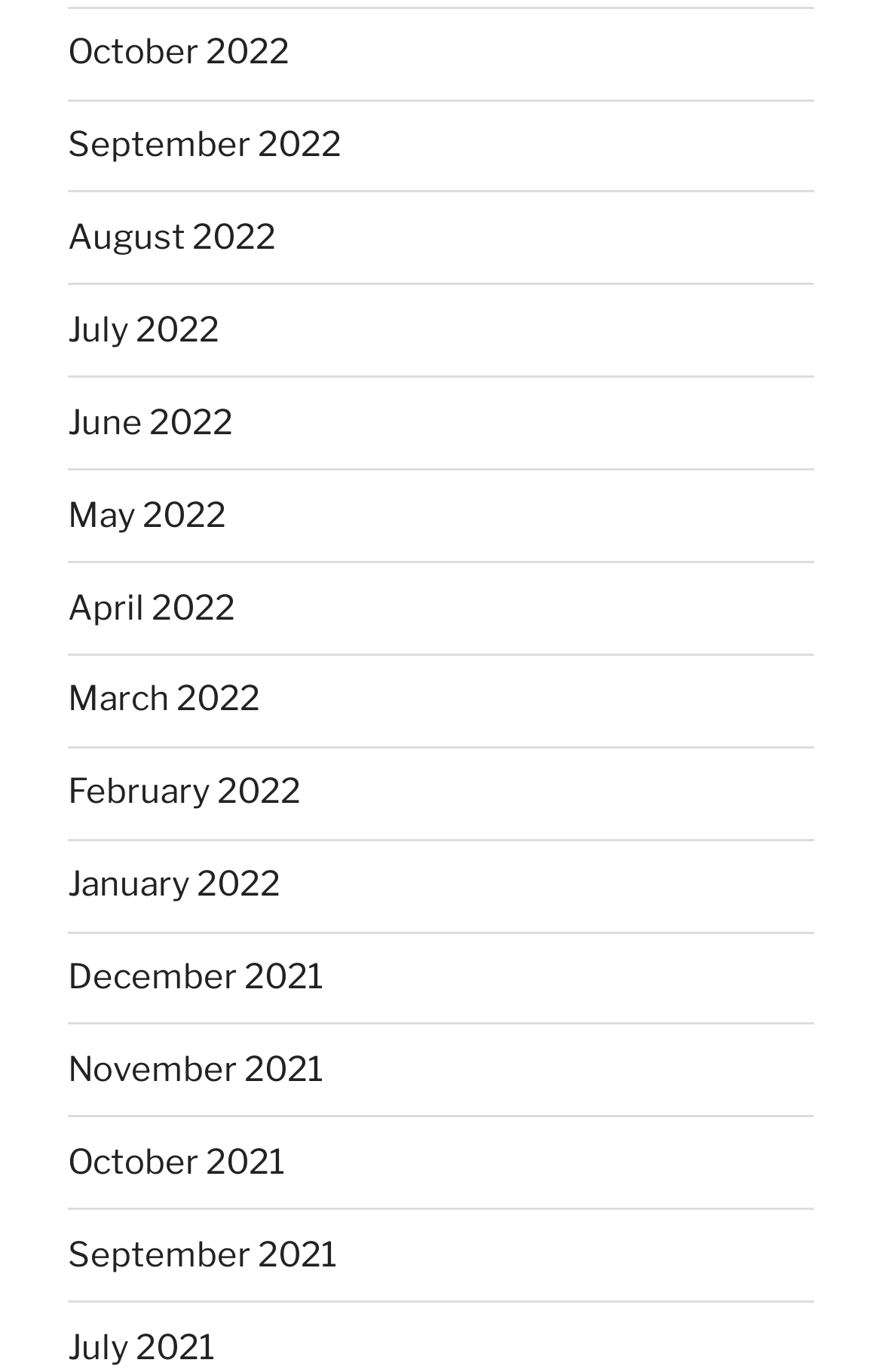Can you look at the image and give a comprehensive answer to the question:
What is the pattern of the months listed?

I observed that the links are listed in a chronological order, with each link representing a month, from the most recent month (October 2022) to the earliest month (July 2021). This suggests that the pattern of the months listed is a monthly archive.